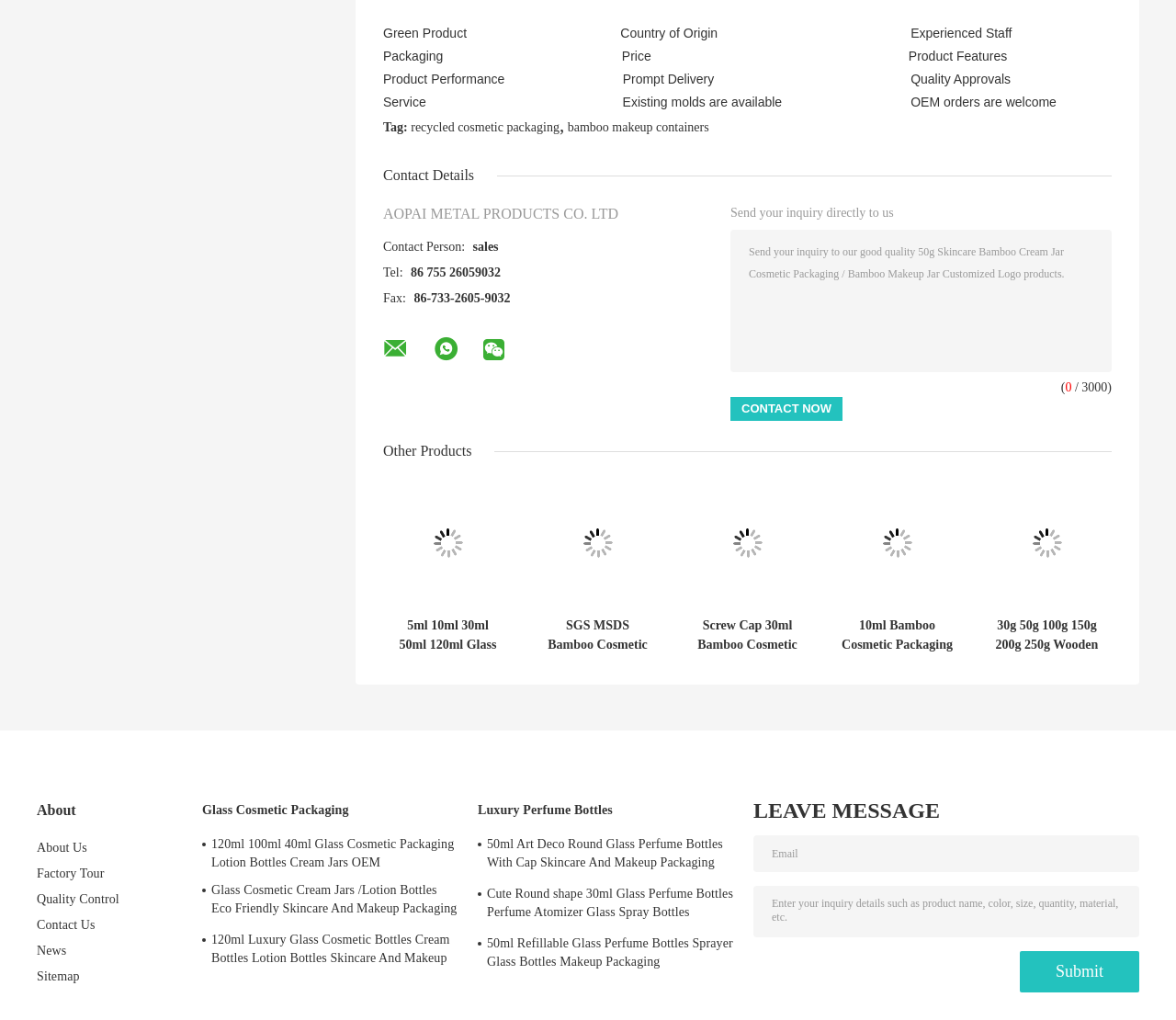Provide the bounding box coordinates of the HTML element described as: "value="Submit"". The bounding box coordinates should be four float numbers between 0 and 1, i.e., [left, top, right, bottom].

[0.867, 0.932, 0.969, 0.973]